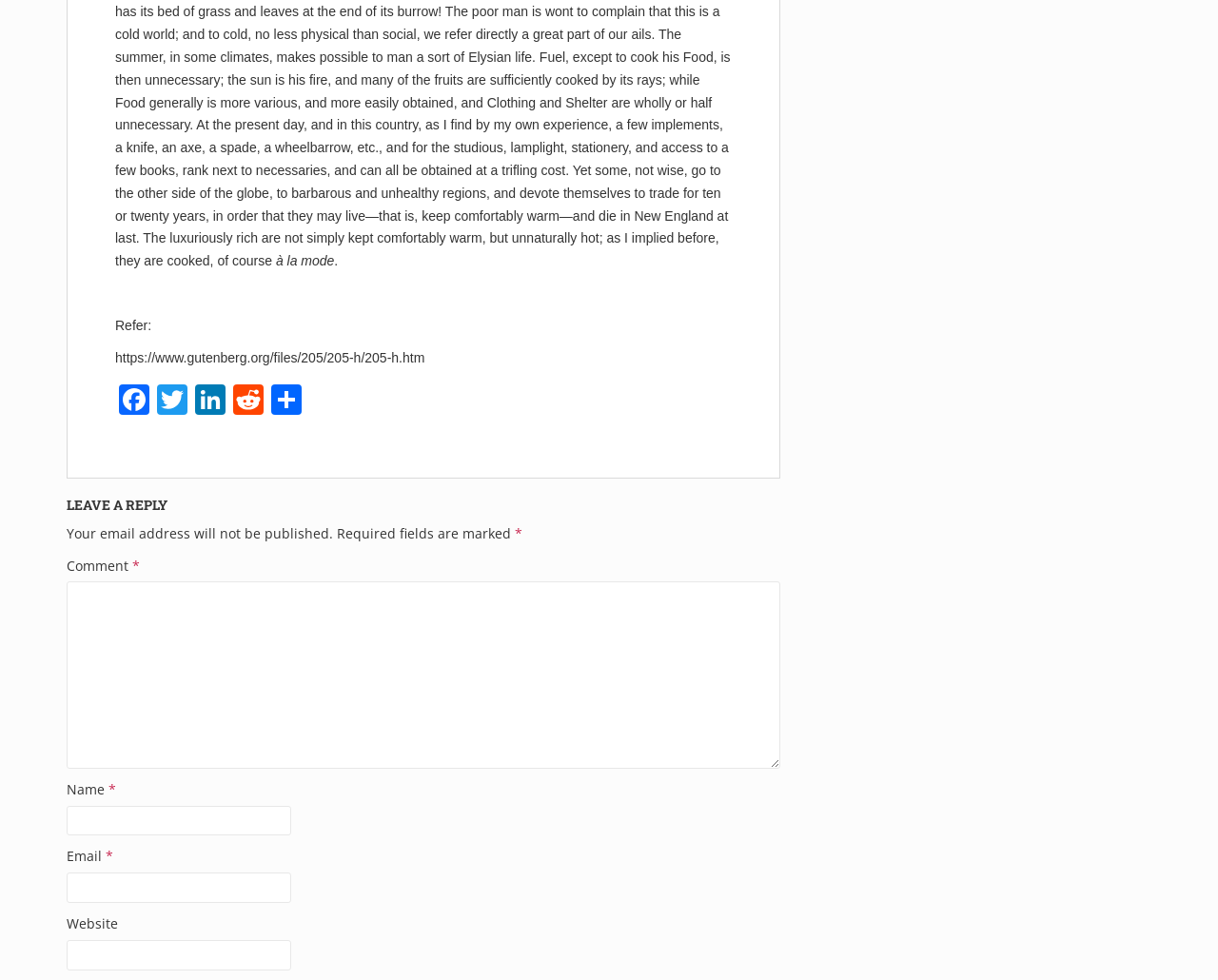Please determine the bounding box coordinates of the element's region to click in order to carry out the following instruction: "Type your name". The coordinates should be four float numbers between 0 and 1, i.e., [left, top, right, bottom].

[0.055, 0.822, 0.239, 0.853]